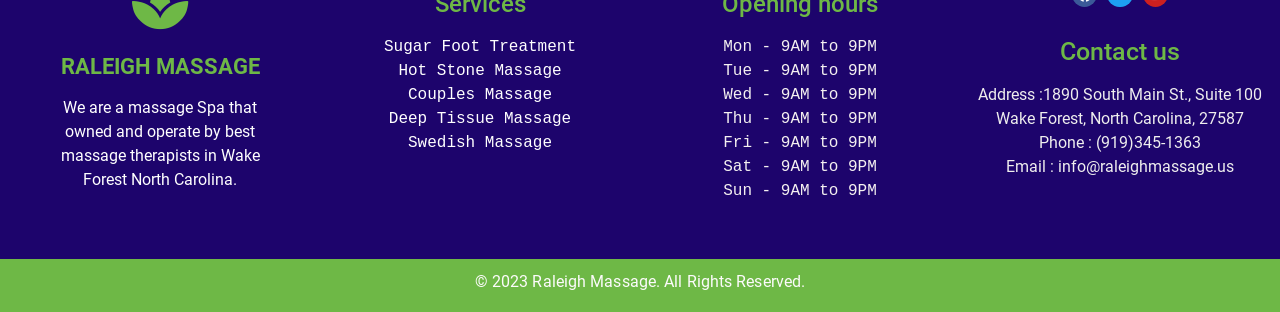Give a concise answer of one word or phrase to the question: 
What are the business hours?

9AM to 9PM